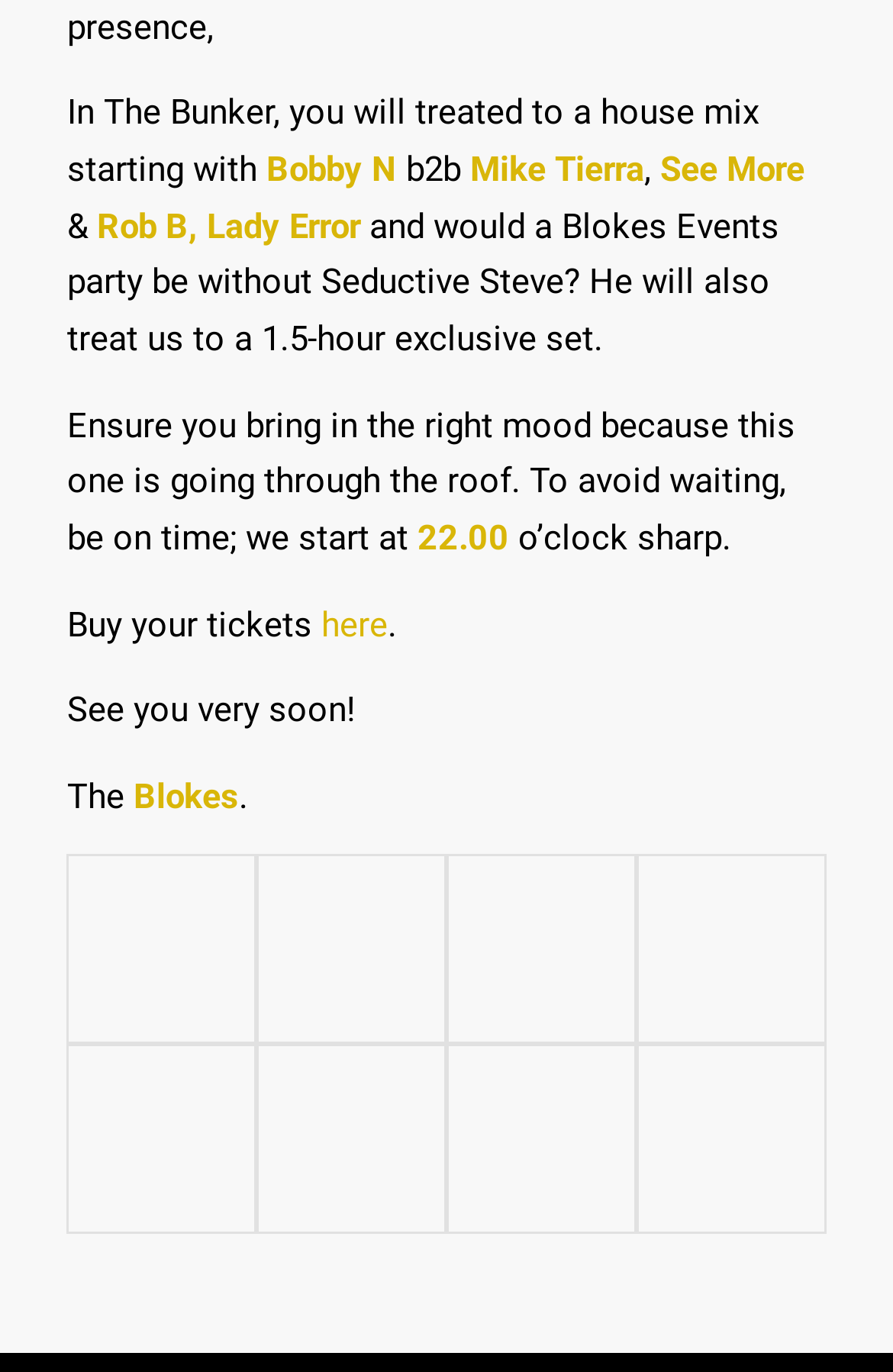How many images are on the webpage?
Answer briefly with a single word or phrase based on the image.

9